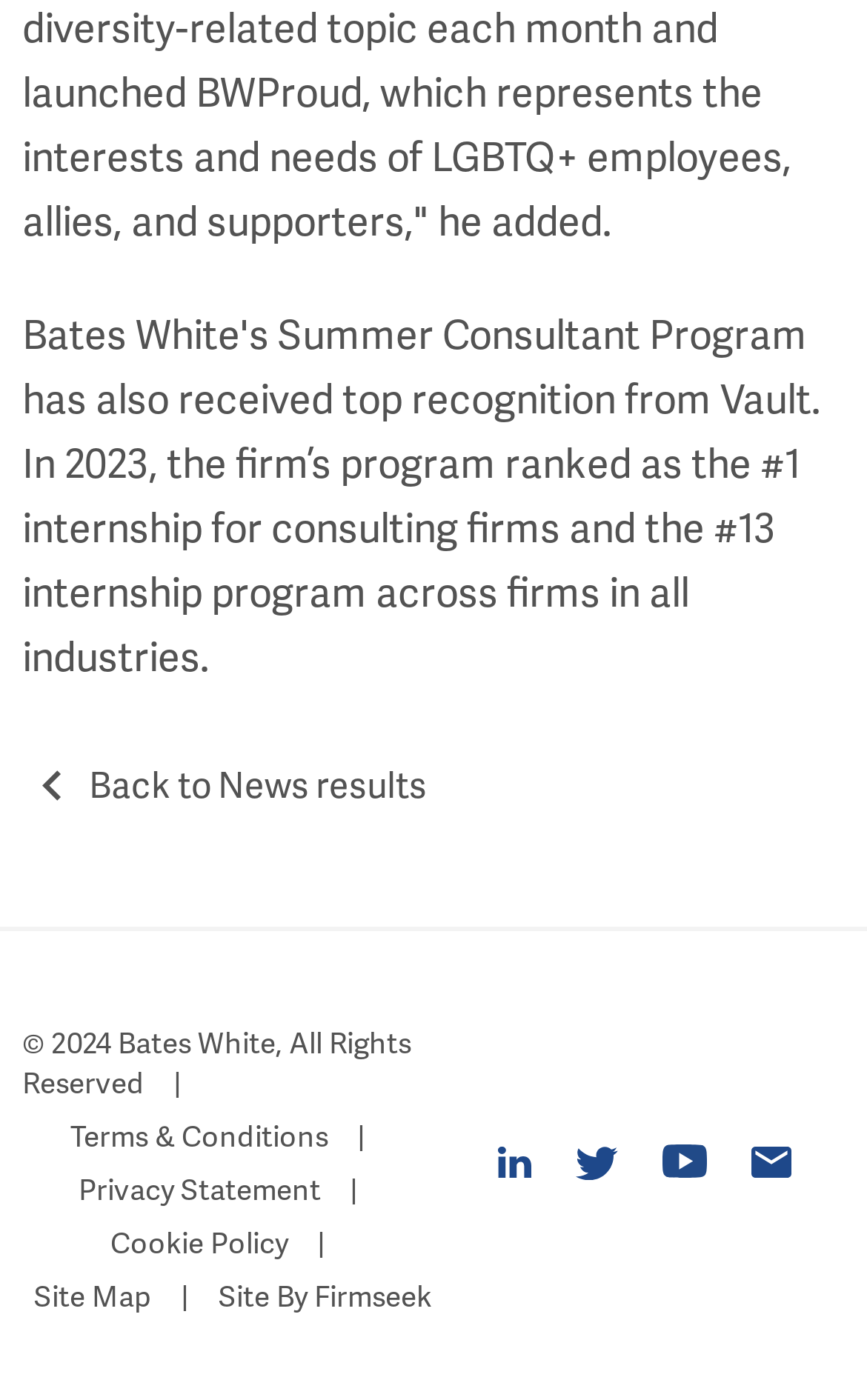Provide a brief response to the question below using a single word or phrase: 
How many social media links are there?

4